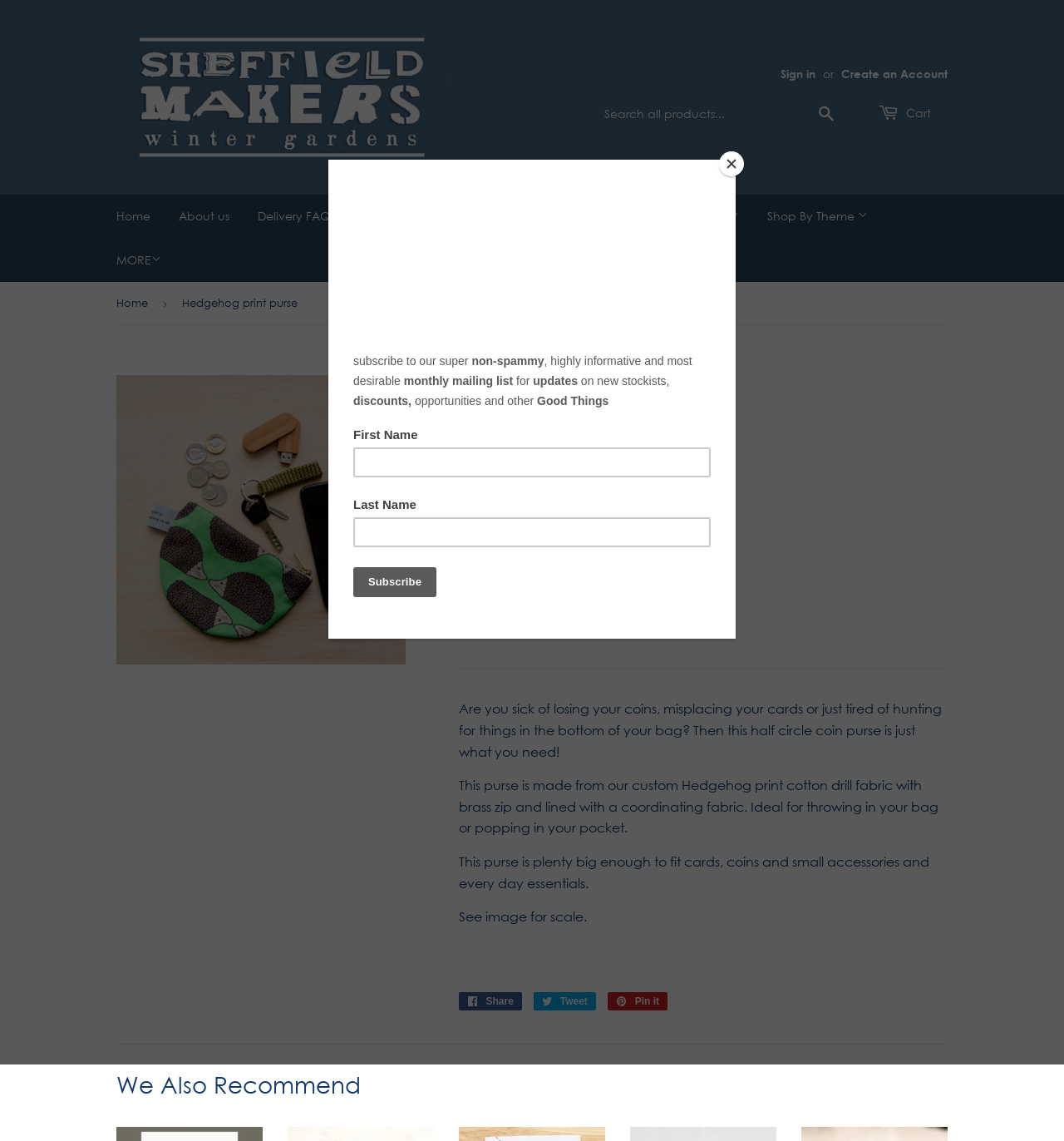Consider the image and give a detailed and elaborate answer to the question: 
How can a user sign in to the website?

I found a link with the text 'Sign in' which implies that users can sign in to the website by clicking on this link.